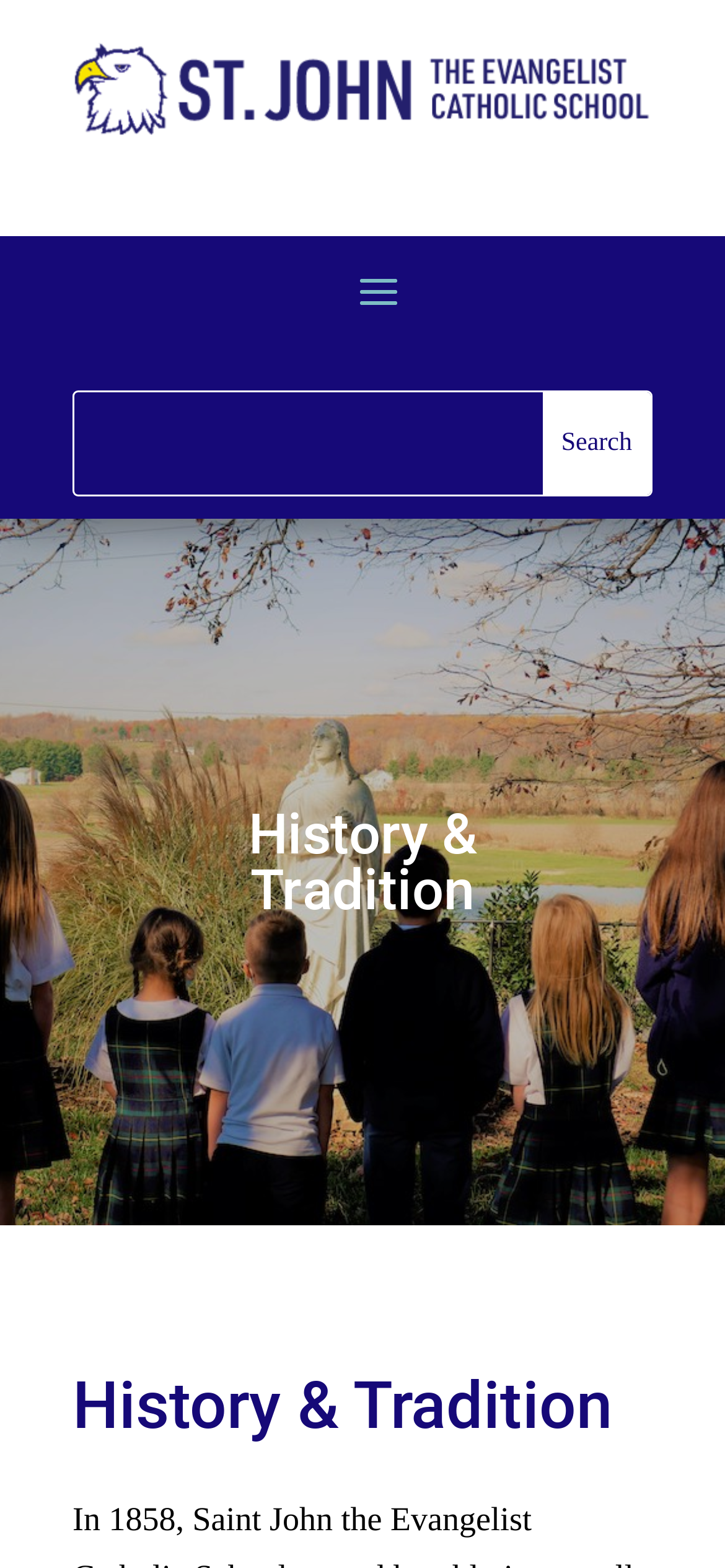Predict the bounding box of the UI element that fits this description: "value="Search"".

[0.748, 0.25, 0.897, 0.316]